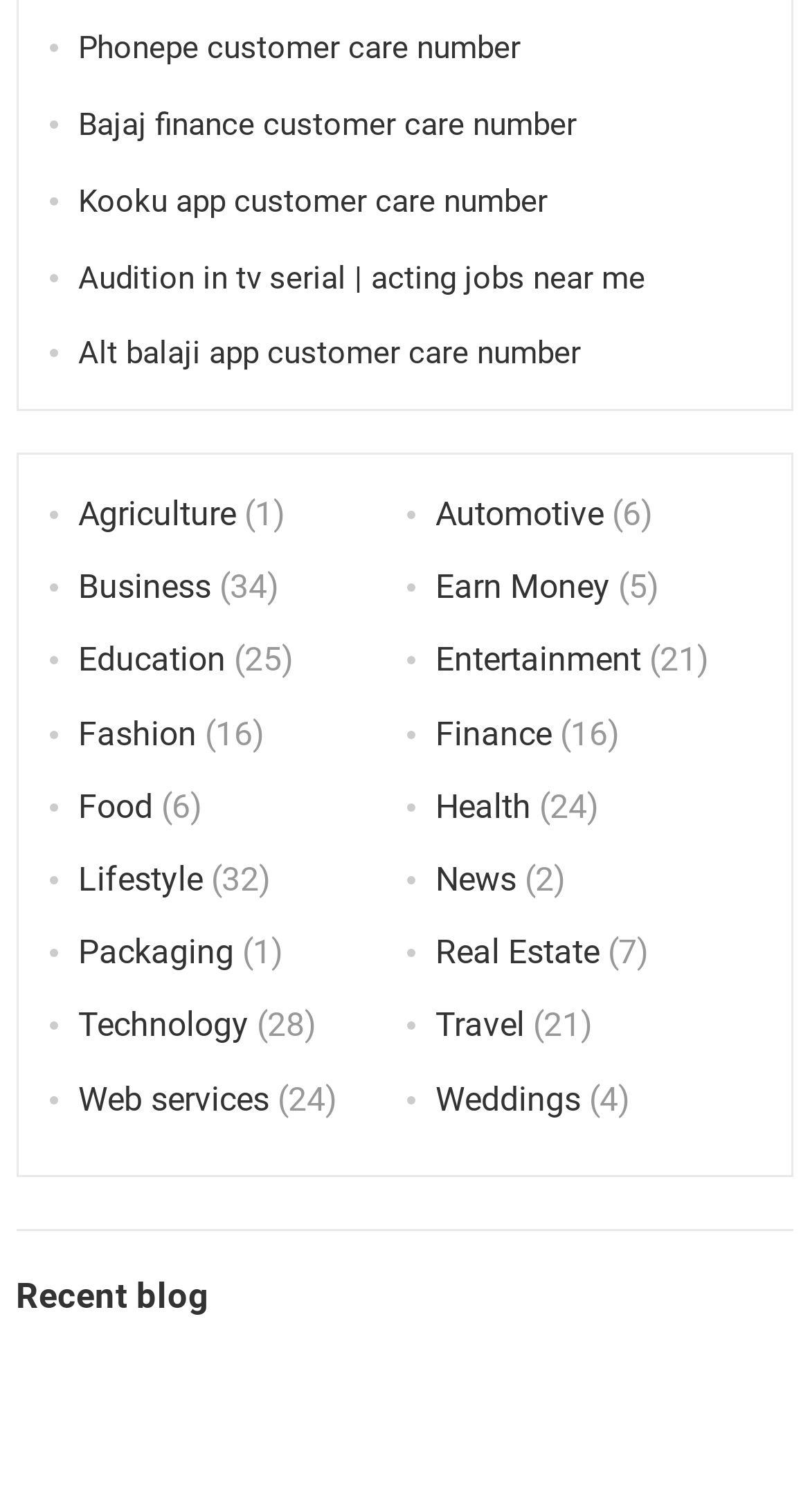Identify the bounding box coordinates of the element that should be clicked to fulfill this task: "Click on Phonepe customer care number". The coordinates should be provided as four float numbers between 0 and 1, i.e., [left, top, right, bottom].

[0.097, 0.02, 0.643, 0.044]